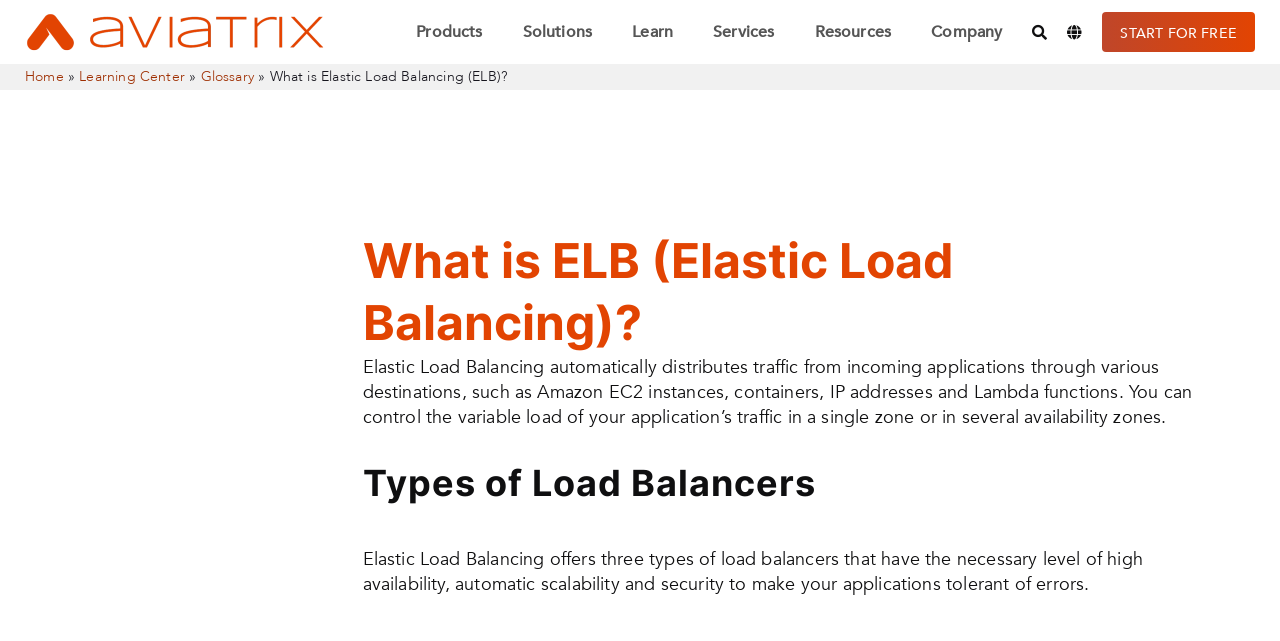Predict the bounding box of the UI element based on this description: "Learning Center".

[0.062, 0.105, 0.145, 0.134]